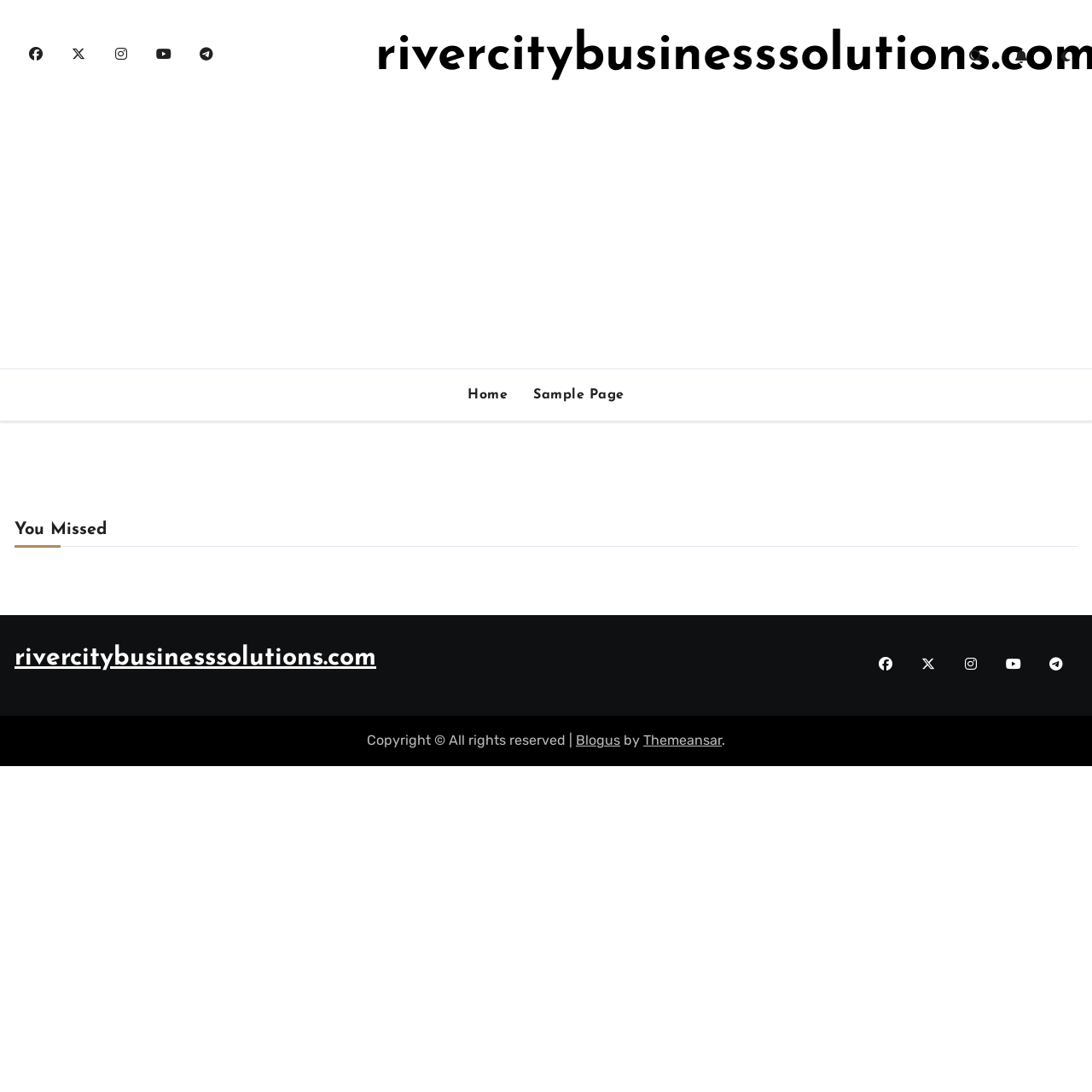Create a full and detailed caption for the entire webpage.

The webpage is for River City Business Solutions, a company that offers business solutions. At the top left corner, there are five social media links, each represented by an icon. Next to these icons, the company's name "rivercitybusinesssolutions.com" is displayed as a heading. 

On the top right corner, there are two more links, represented by icons. Below these links, there is a horizontal section that spans the entire width of the page, containing an advertisement in an iframe.

The main content of the page is divided into two sections. On the left, there is a navigation menu with two links: "Home" and "Sample Page". On the right, there is a slideshow with "Next slide" and "Previous slide" buttons.

Below the navigation menu, there is a heading "You Missed" followed by some content. At the bottom of the page, there is a footer section that contains a link to the company's website, five social media links, and a copyright notice that reads "Copyright © All rights reserved". The footer section also includes a link to "Blogus" and "Themeansar", separated by a "|" character and the word "by".